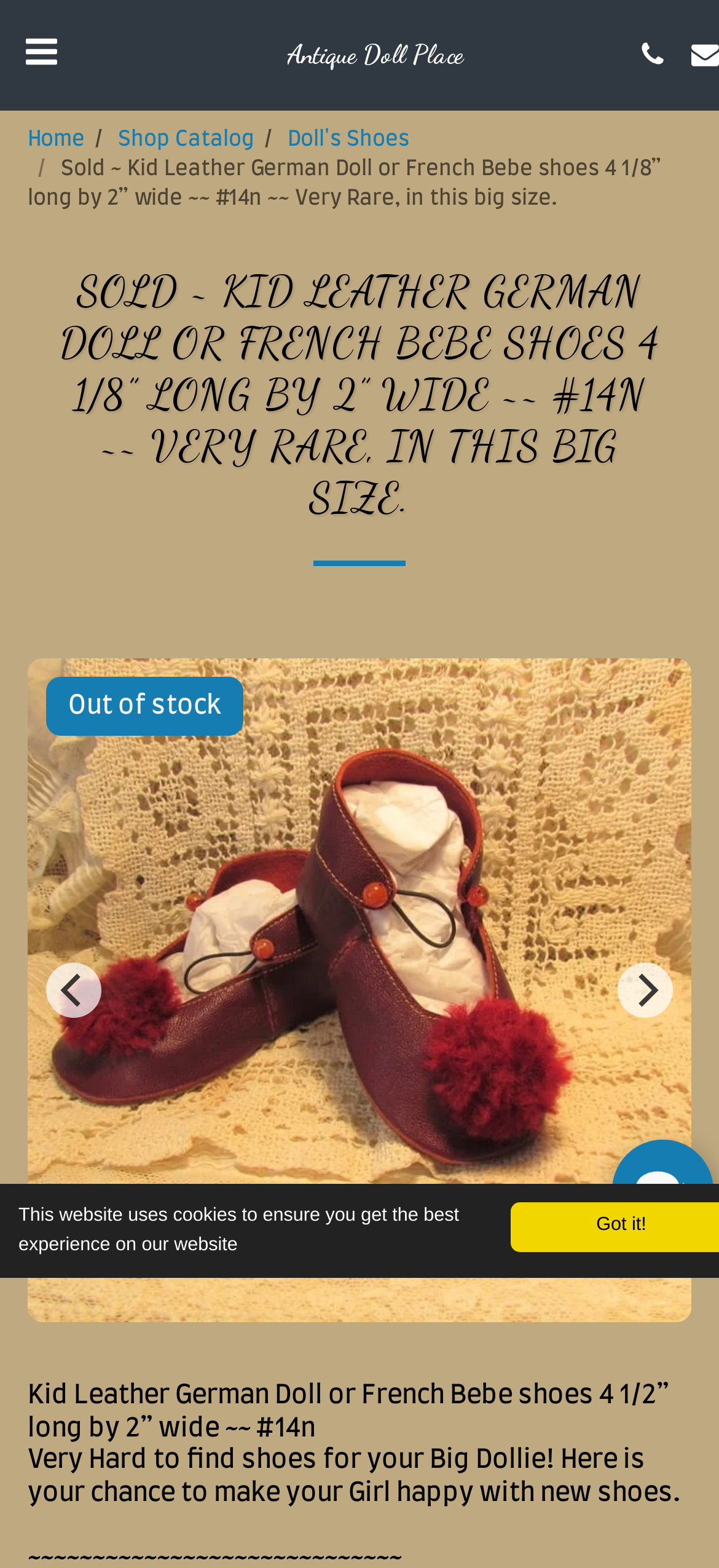Locate the bounding box coordinates of the segment that needs to be clicked to meet this instruction: "click next".

[0.859, 0.614, 0.936, 0.649]